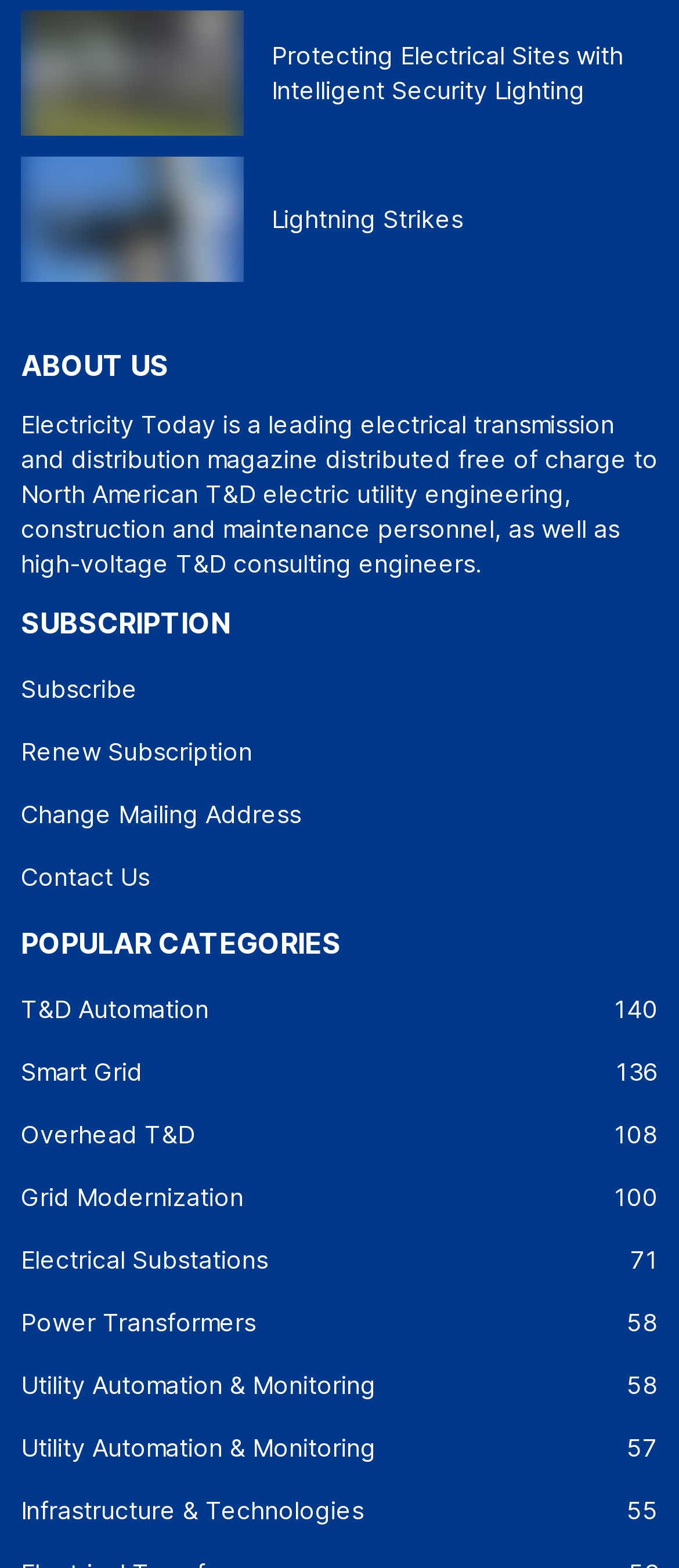From the webpage screenshot, predict the bounding box of the UI element that matches this description: "parent_node: Lightning Strikes".

[0.031, 0.099, 0.359, 0.179]